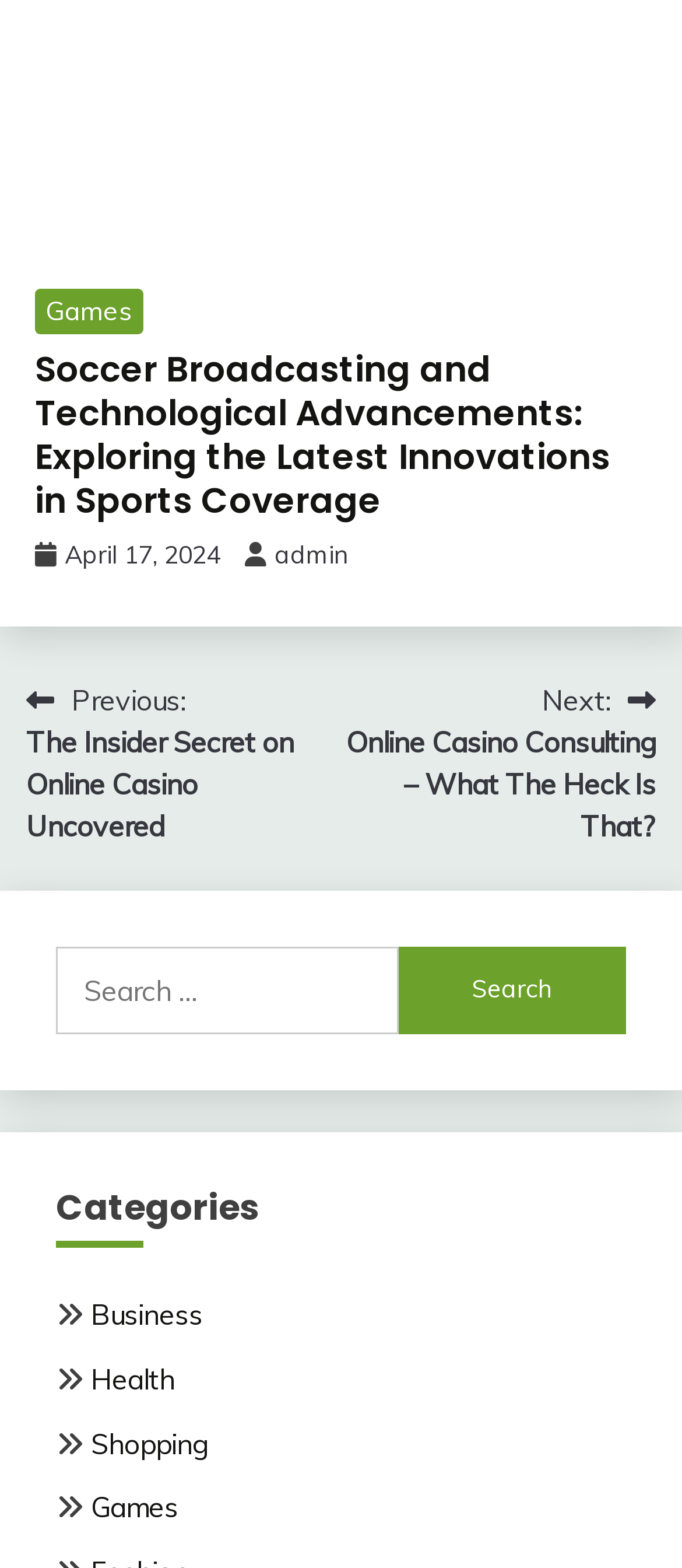Please find the bounding box coordinates of the element's region to be clicked to carry out this instruction: "Search for a topic".

[0.082, 0.603, 0.918, 0.659]